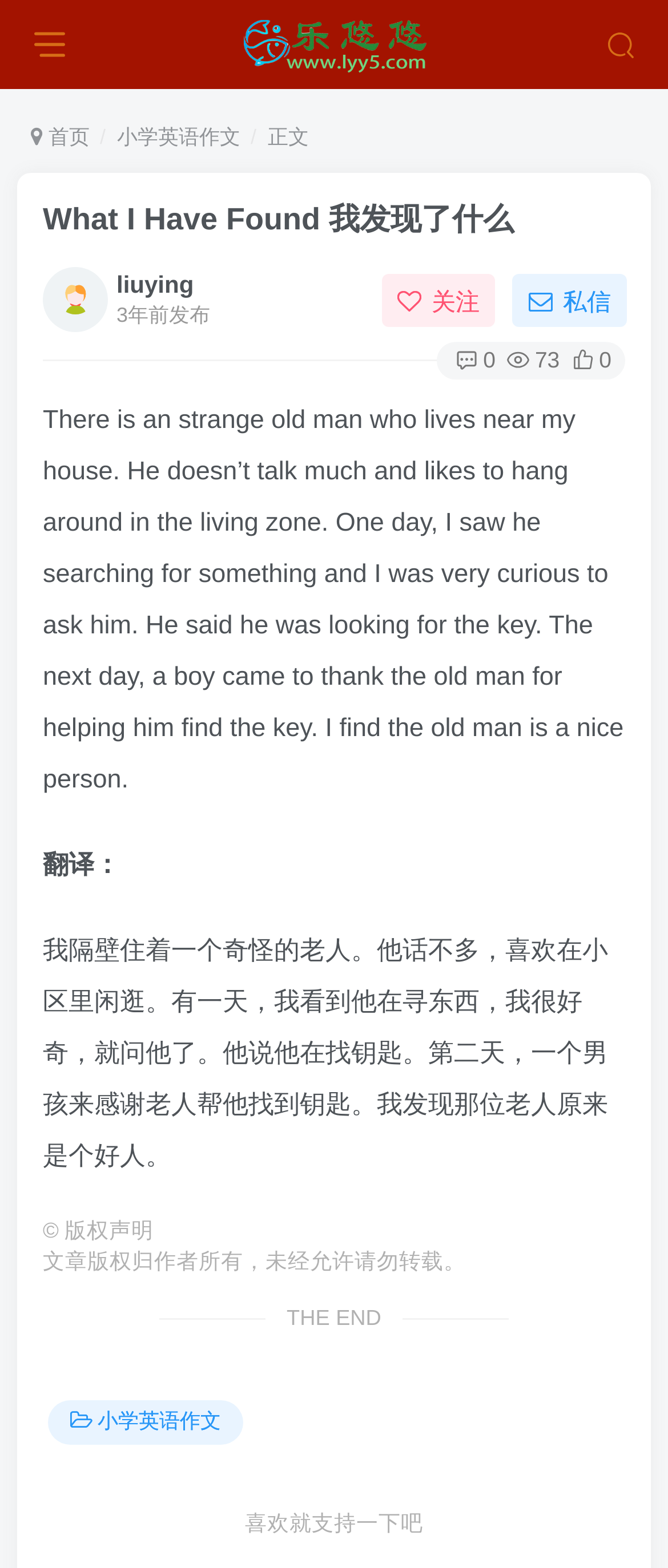Show the bounding box coordinates for the element that needs to be clicked to execute the following instruction: "read more English essays". Provide the coordinates in the form of four float numbers between 0 and 1, i.e., [left, top, right, bottom].

[0.072, 0.893, 0.364, 0.922]